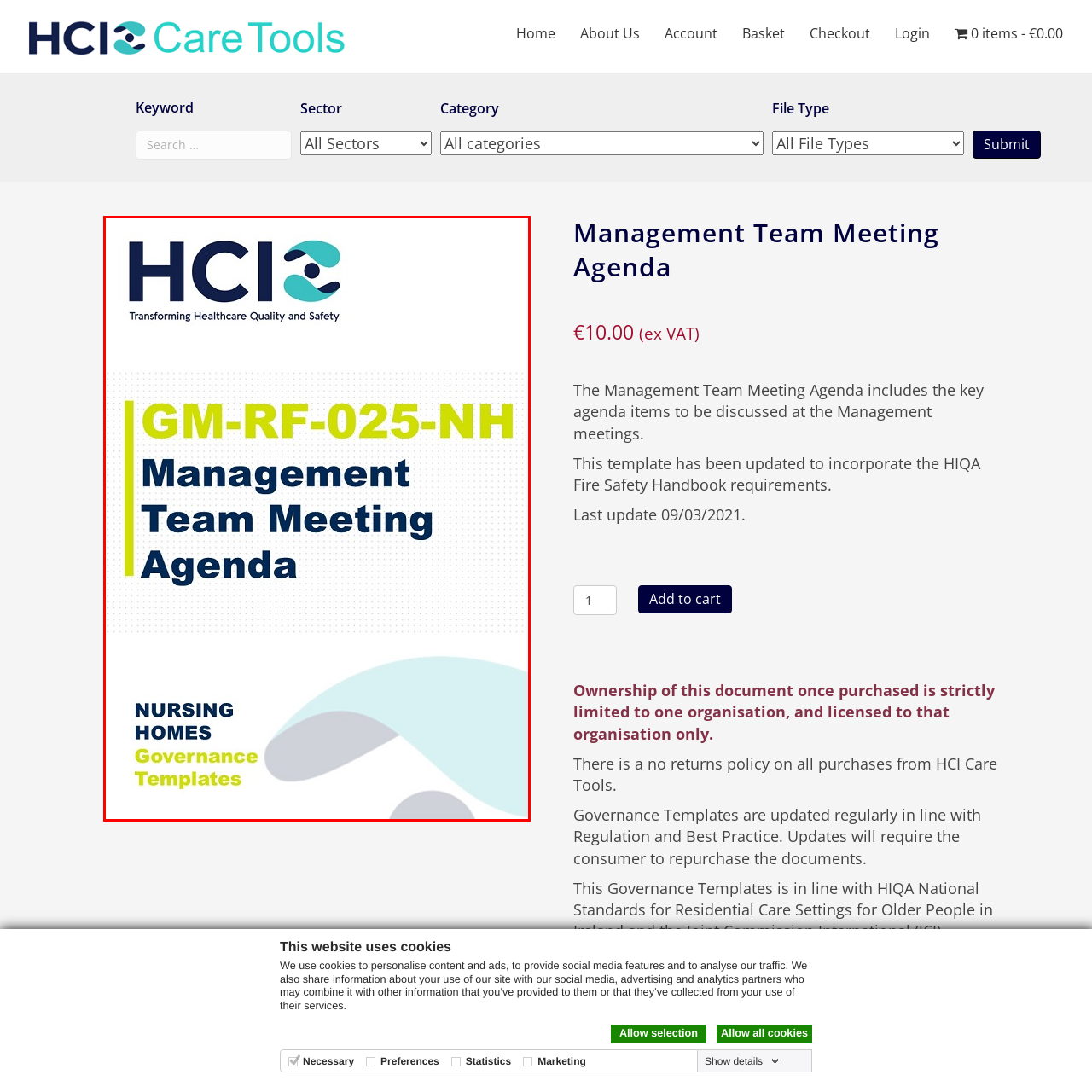What sector is this agenda tailored for?
Please analyze the segment of the image inside the red bounding box and respond with a single word or phrase.

Nursing Homes